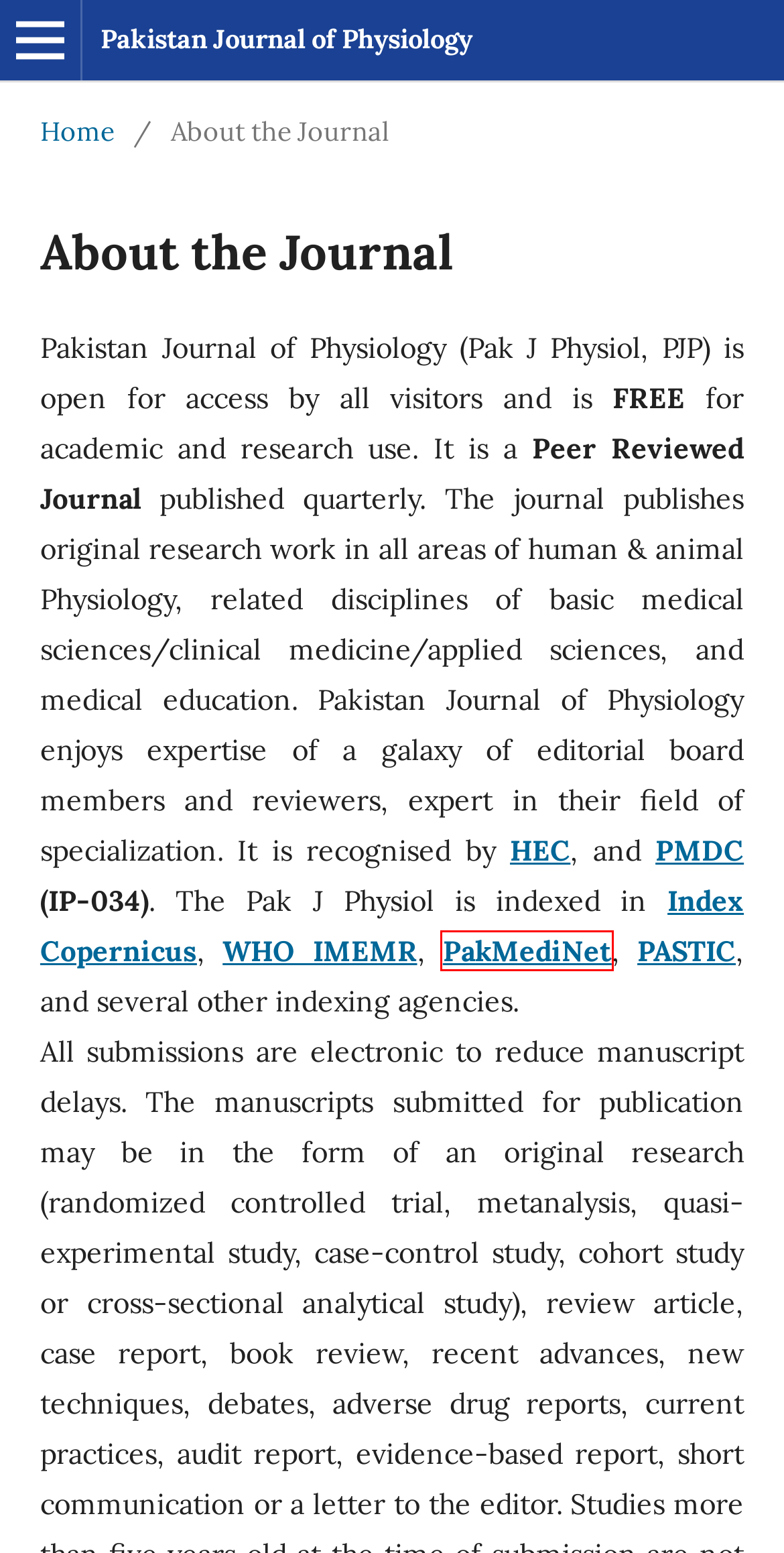Observe the provided screenshot of a webpage that has a red rectangle bounding box. Determine the webpage description that best matches the new webpage after clicking the element inside the red bounding box. Here are the candidates:
A. ICMJE | Home
B. Pakistan Journal of Physiology
C. Submission process step by step
							| Pakistan Journal of Physiology
D. EQUATOR Network | Enhancing the QUAlity and Transparency Of Health Research
E. Information for authors
							| Pakistan Journal of Physiology
F. Open Journal Systems (OJS) - Software - Public Knowledge Project
G. About Open Journal Systems
							| Pakistan Journal of Physiology
H. PakMediNet - Pakistan Journal of Physiology

H